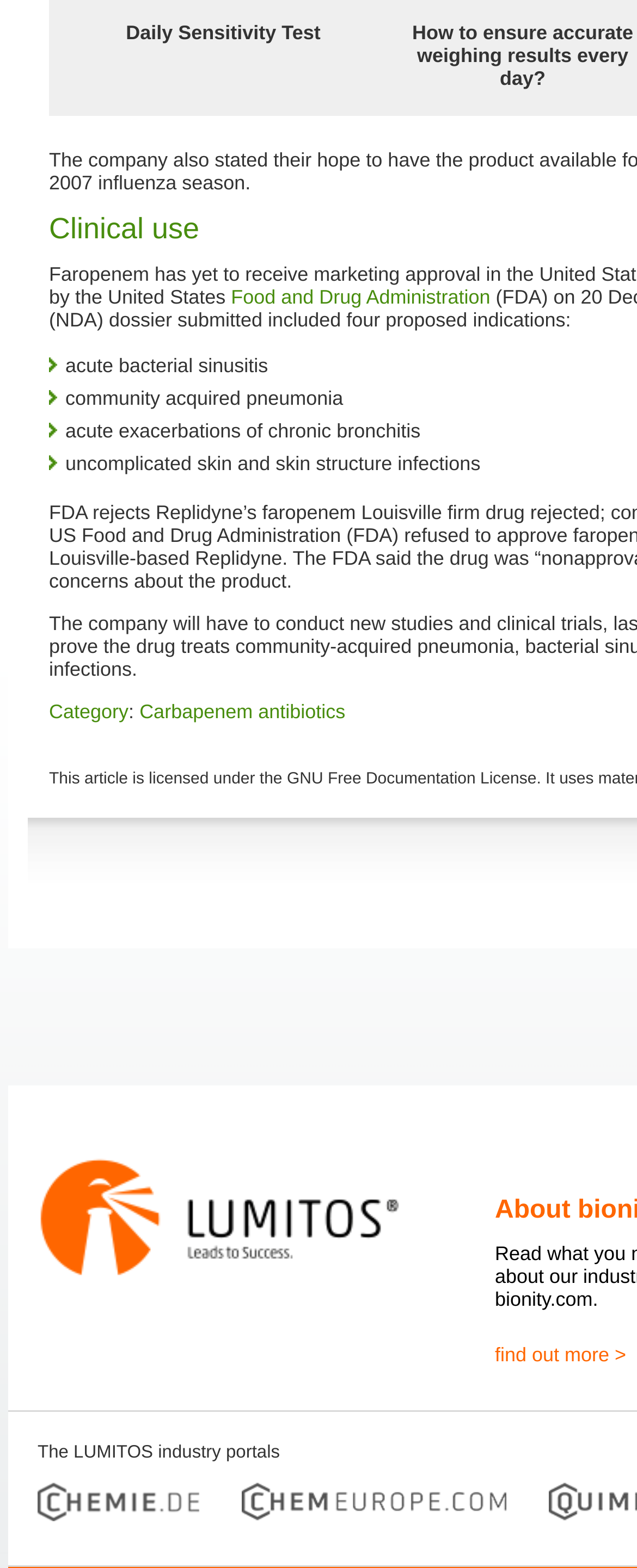Find the bounding box coordinates of the element I should click to carry out the following instruction: "Explore 'Carbapenem antibiotics'".

[0.219, 0.446, 0.542, 0.461]